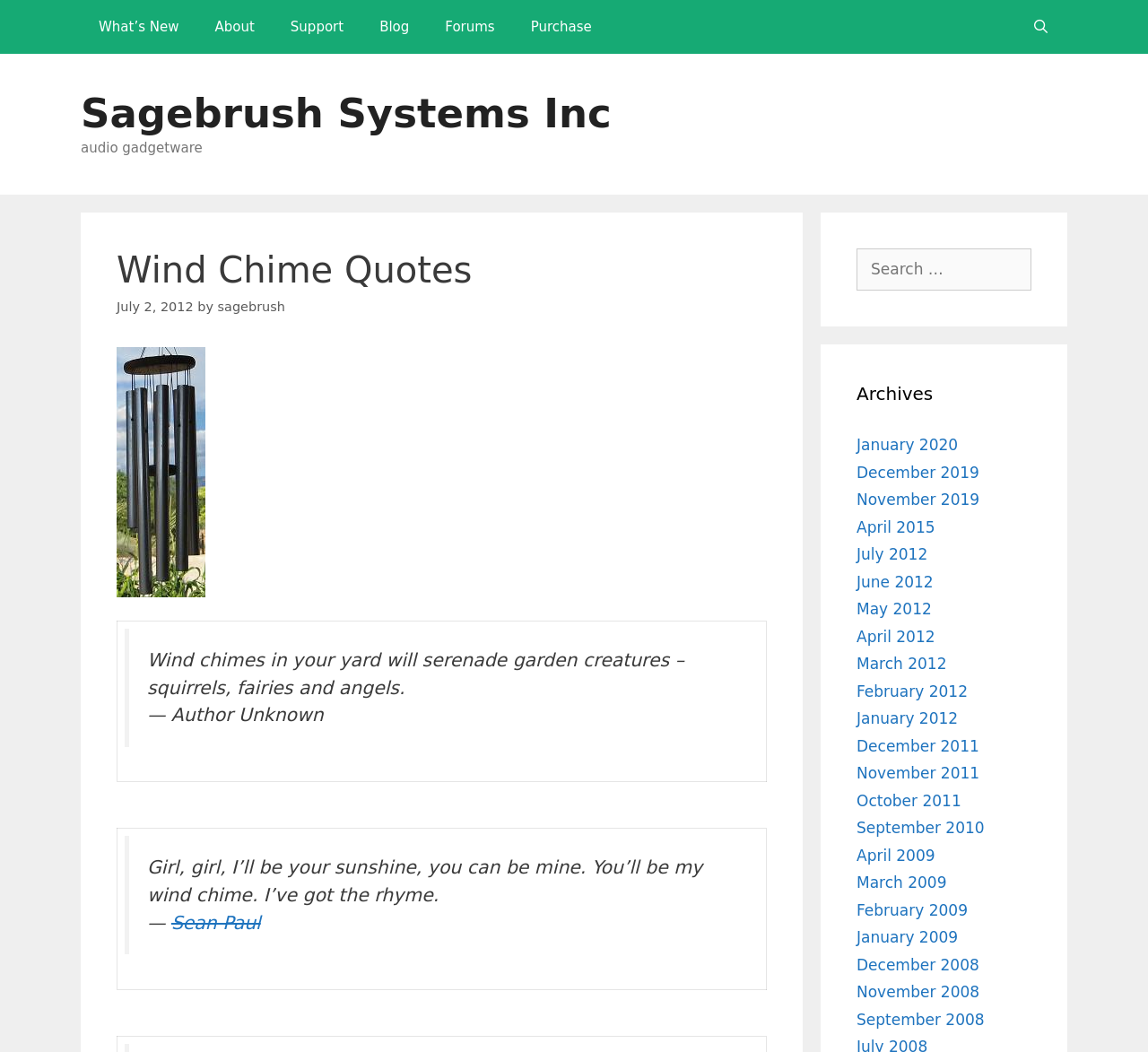What is the name of the company mentioned in the banner?
Please give a detailed and thorough answer to the question, covering all relevant points.

The banner section of the webpage contains a link with the text 'Sagebrush Systems Inc', which is the name of the company.